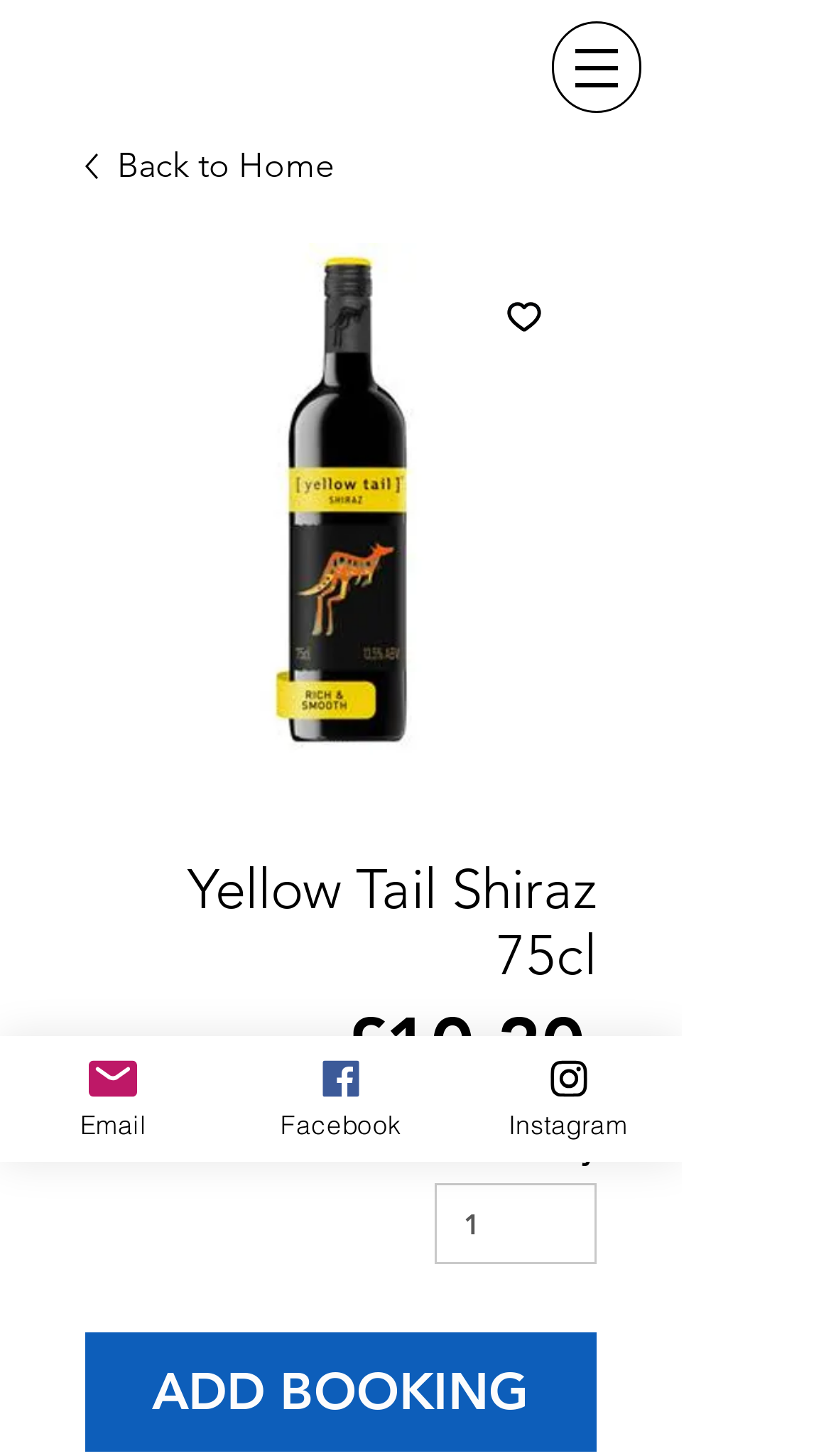Provide your answer to the question using just one word or phrase: How many social media links are present on the webpage?

3